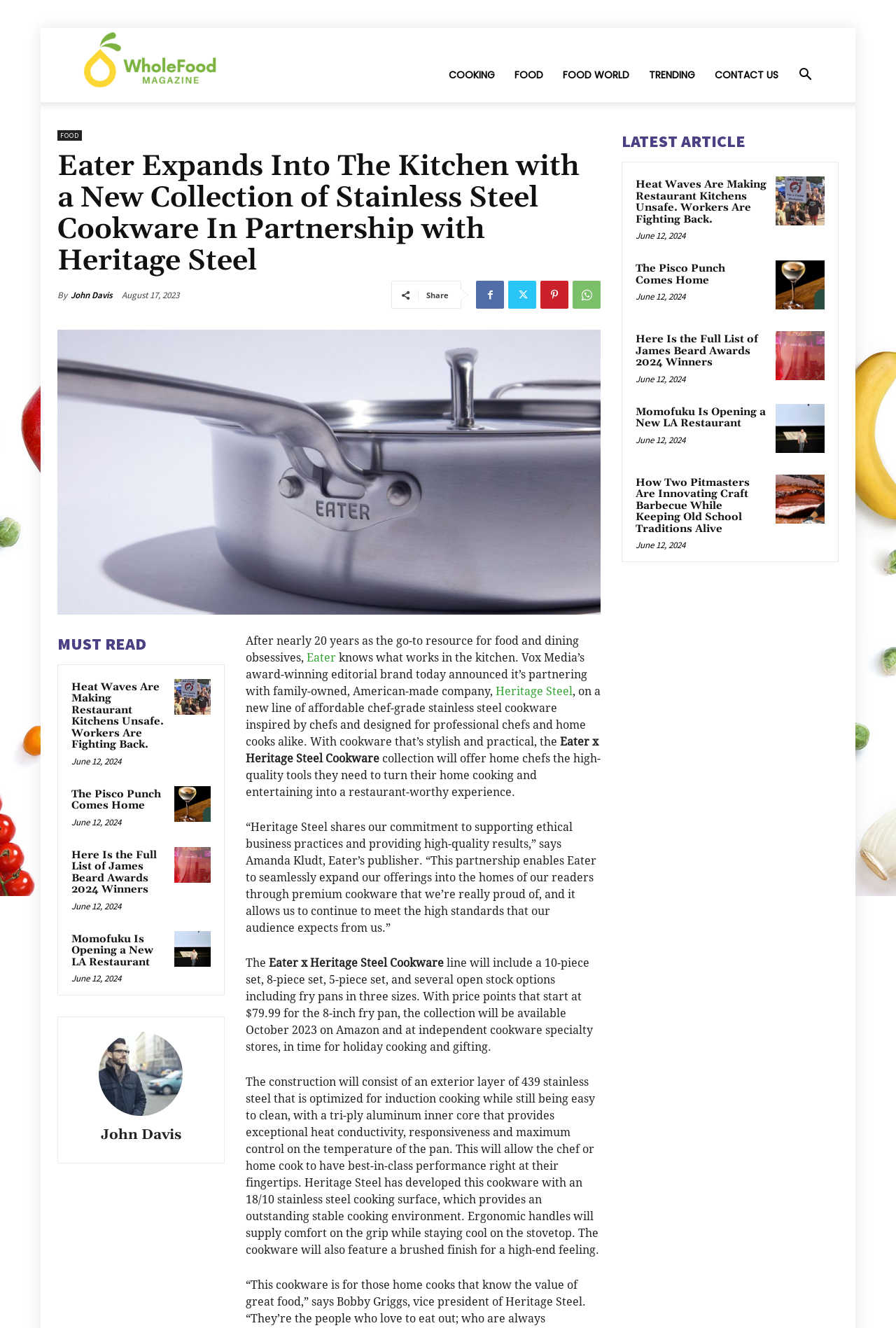Identify the title of the webpage and provide its text content.

Eater Expands Into The Kitchen with a New Collection of Stainless Steel Cookware In Partnership with Heritage Steel